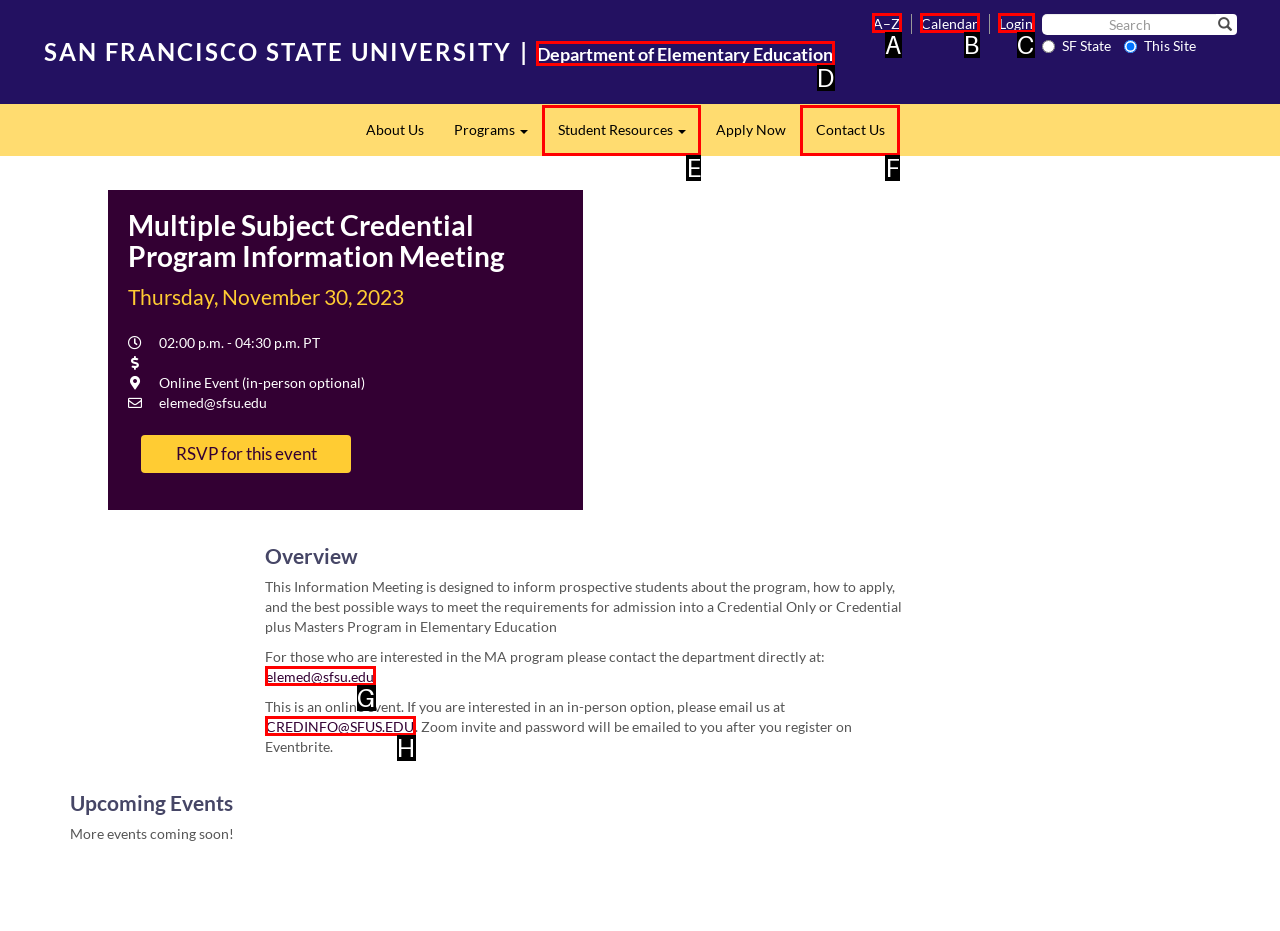Pick the option that best fits the description: Calendar. Reply with the letter of the matching option directly.

B